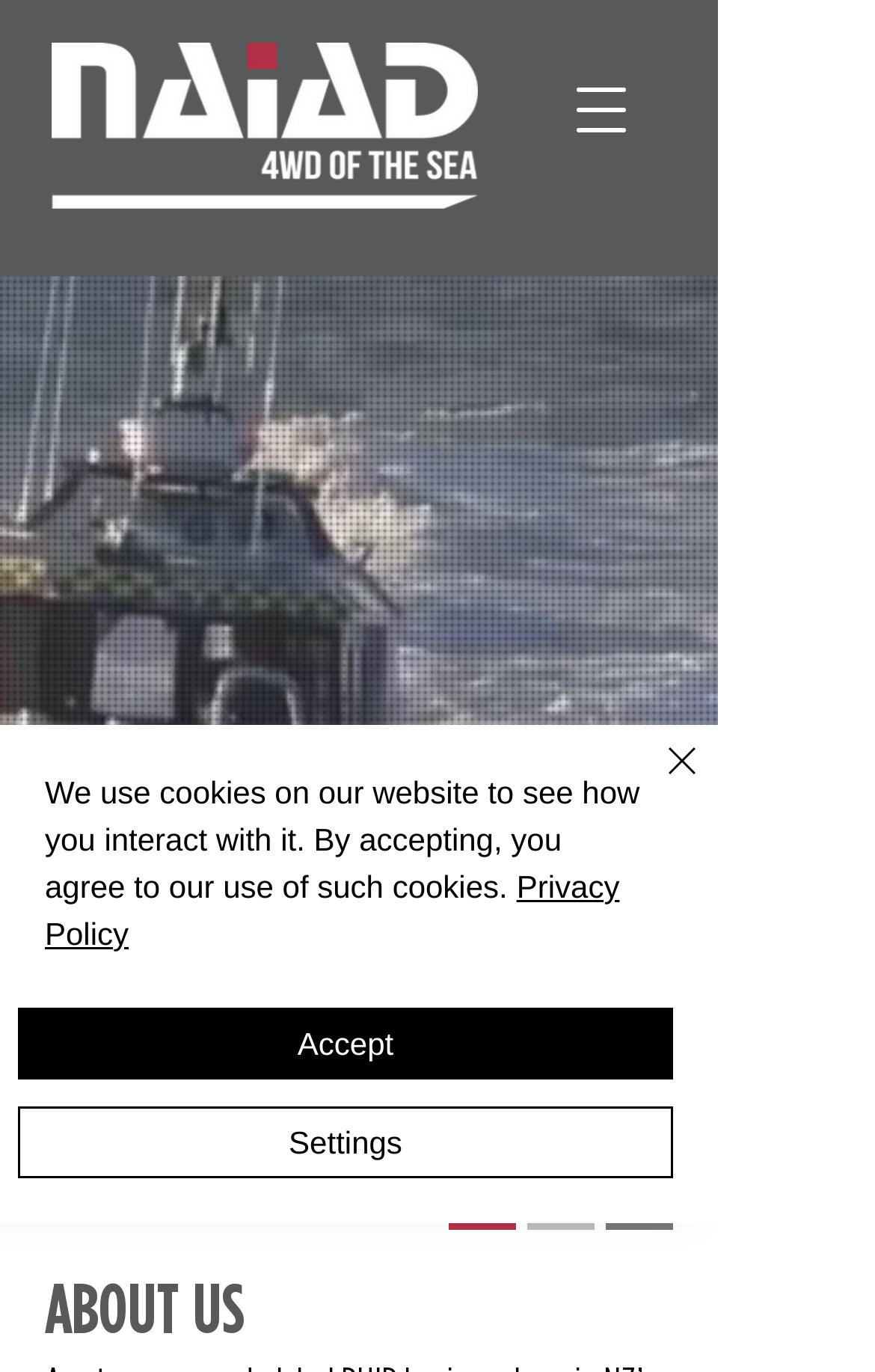What is the logo image filename?
Utilize the image to construct a detailed and well-explained answer.

I found the logo image filename by looking at the image element with the text 'NAID PRIMARY LOGO STACKED_REVERSED.png' which is a child of the link element with the same text.